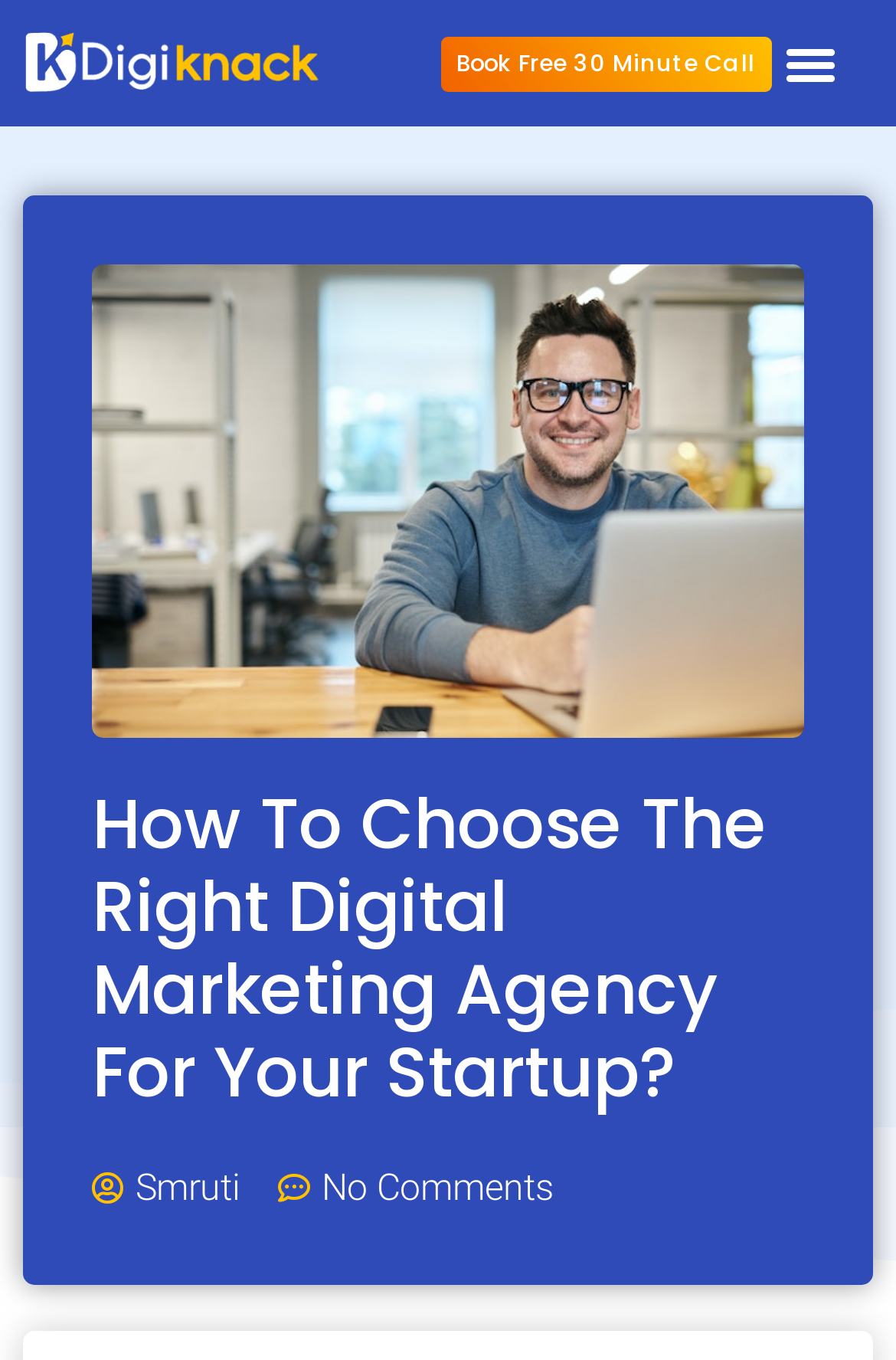Please answer the following question using a single word or phrase: 
What is the name of the author of the article?

Smruti